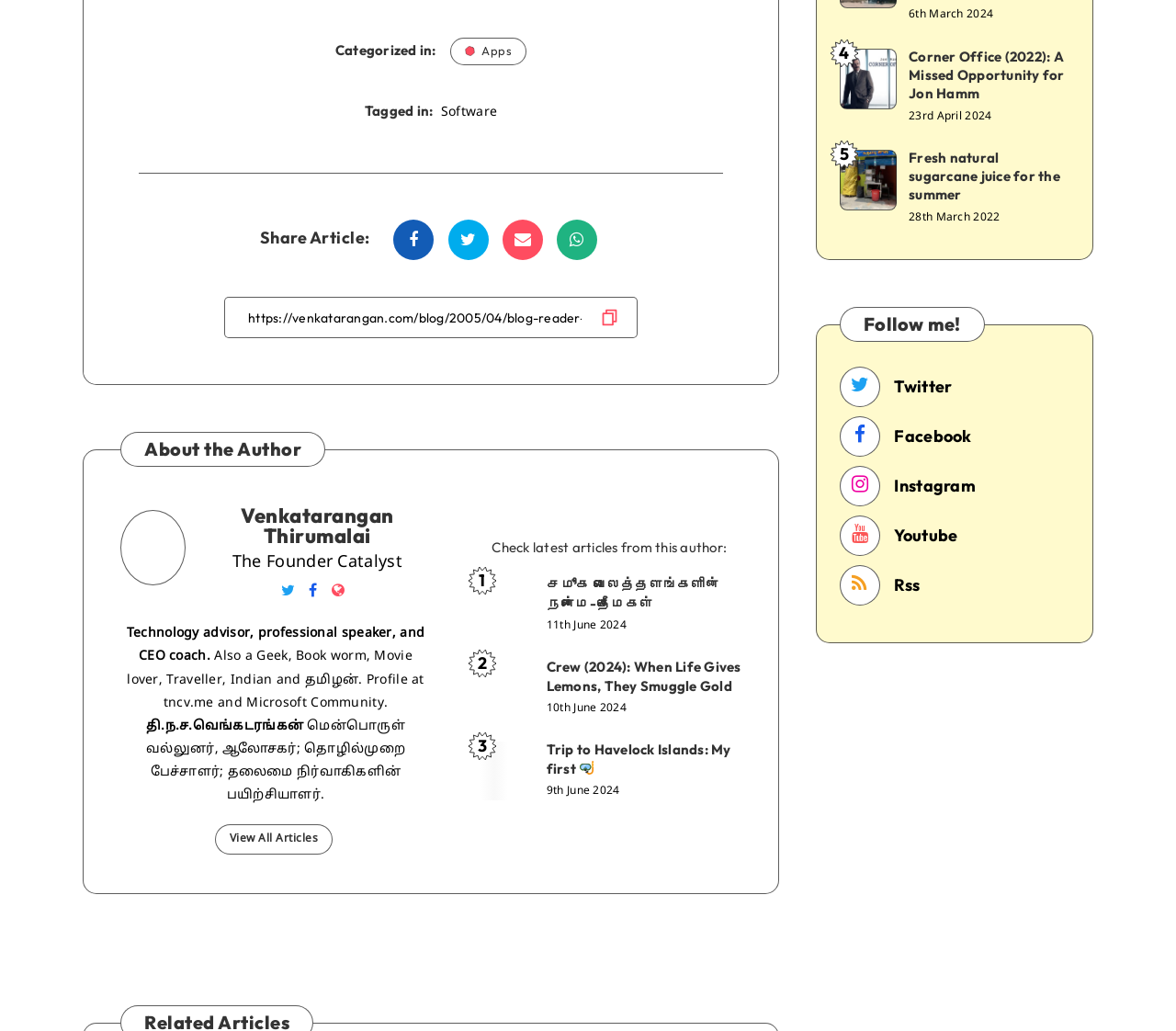Answer the question using only a single word or phrase: 
What is the title of the first article?

சமூக வலைத்தளங்களின் நன்மை-தீமைகள்